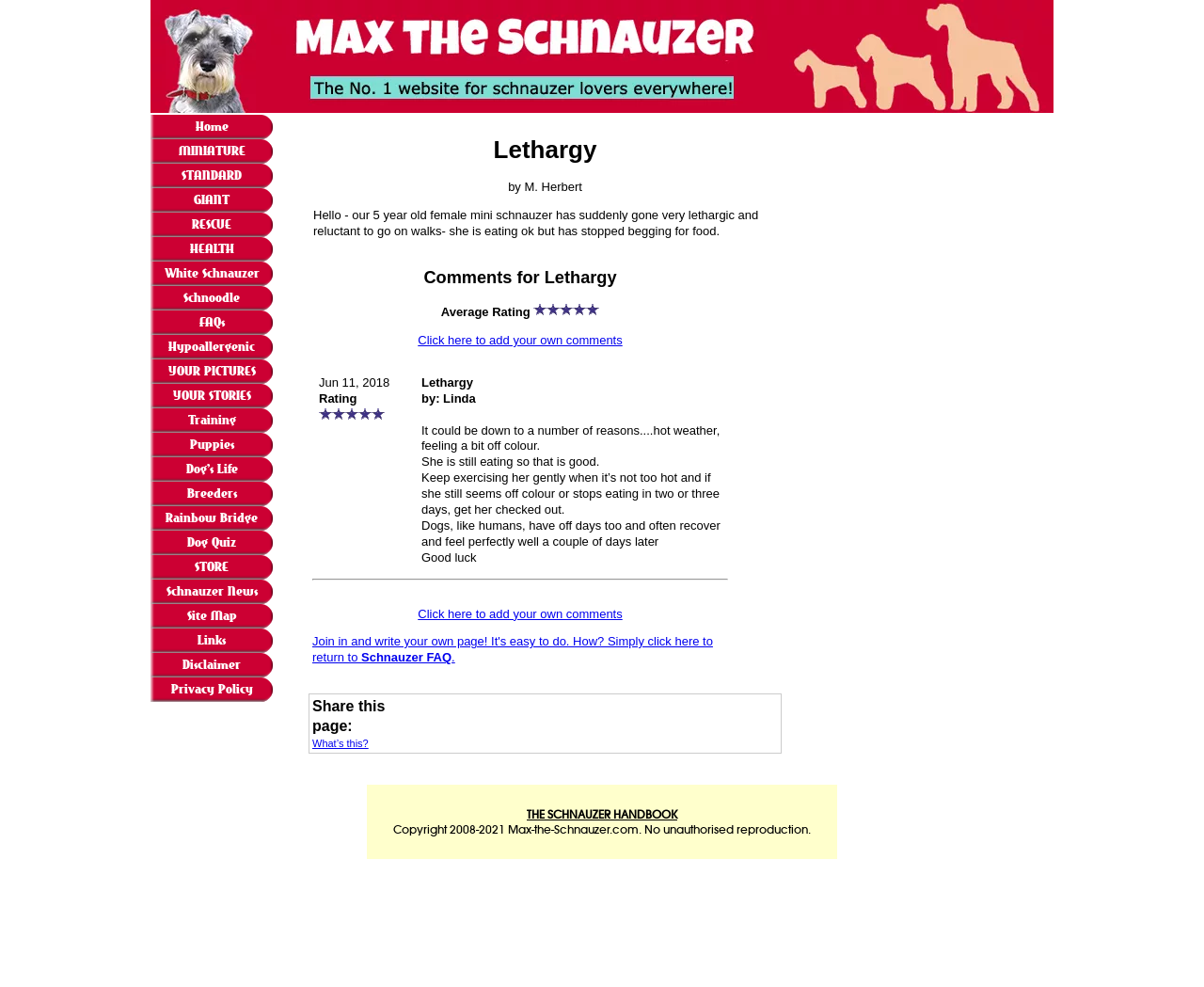Please find the bounding box coordinates (top-left x, top-left y, bottom-right x, bottom-right y) in the screenshot for the UI element described as follows: What’s this?

[0.259, 0.747, 0.306, 0.759]